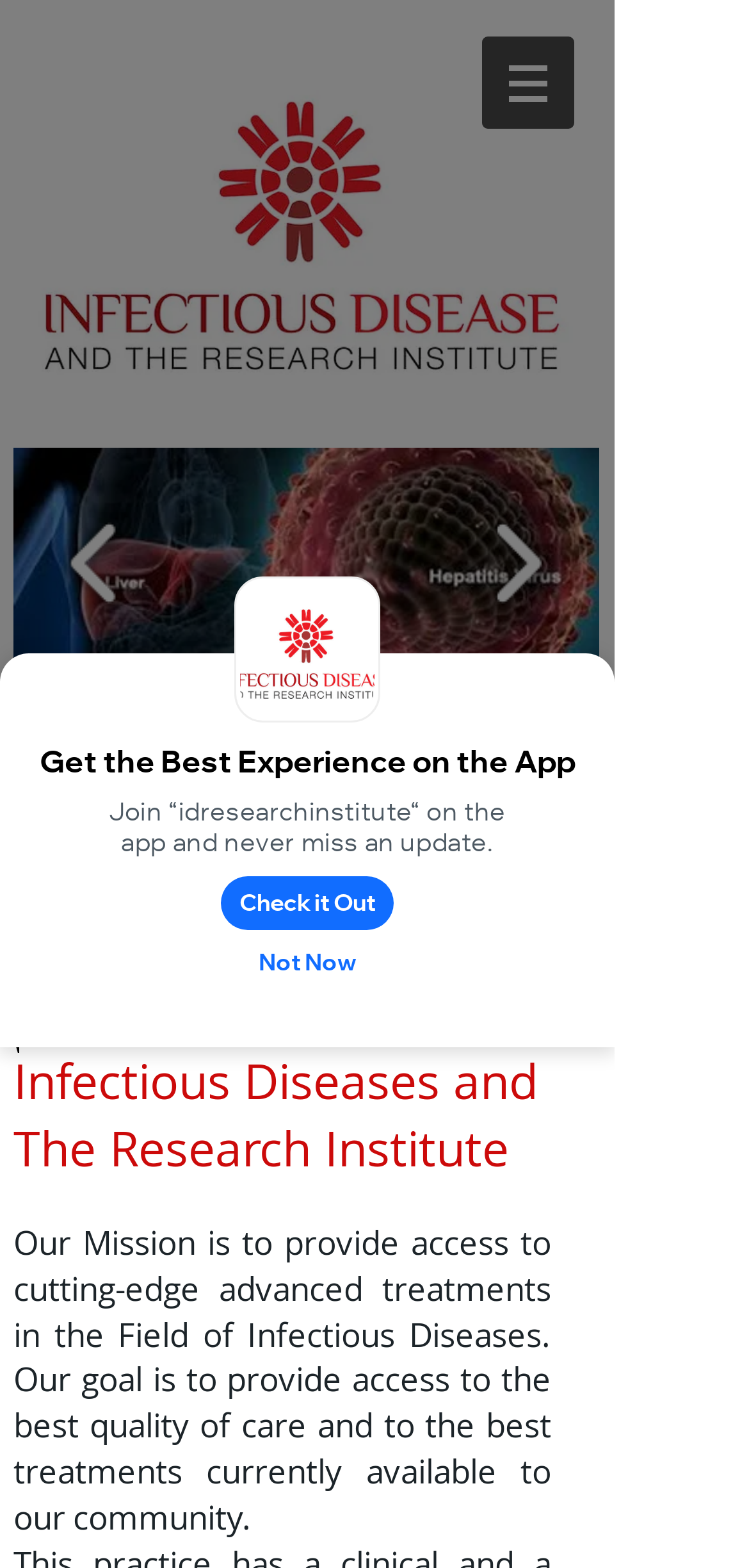Please determine the bounding box coordinates for the element that should be clicked to follow these instructions: "Check it Out".

[0.295, 0.559, 0.525, 0.593]